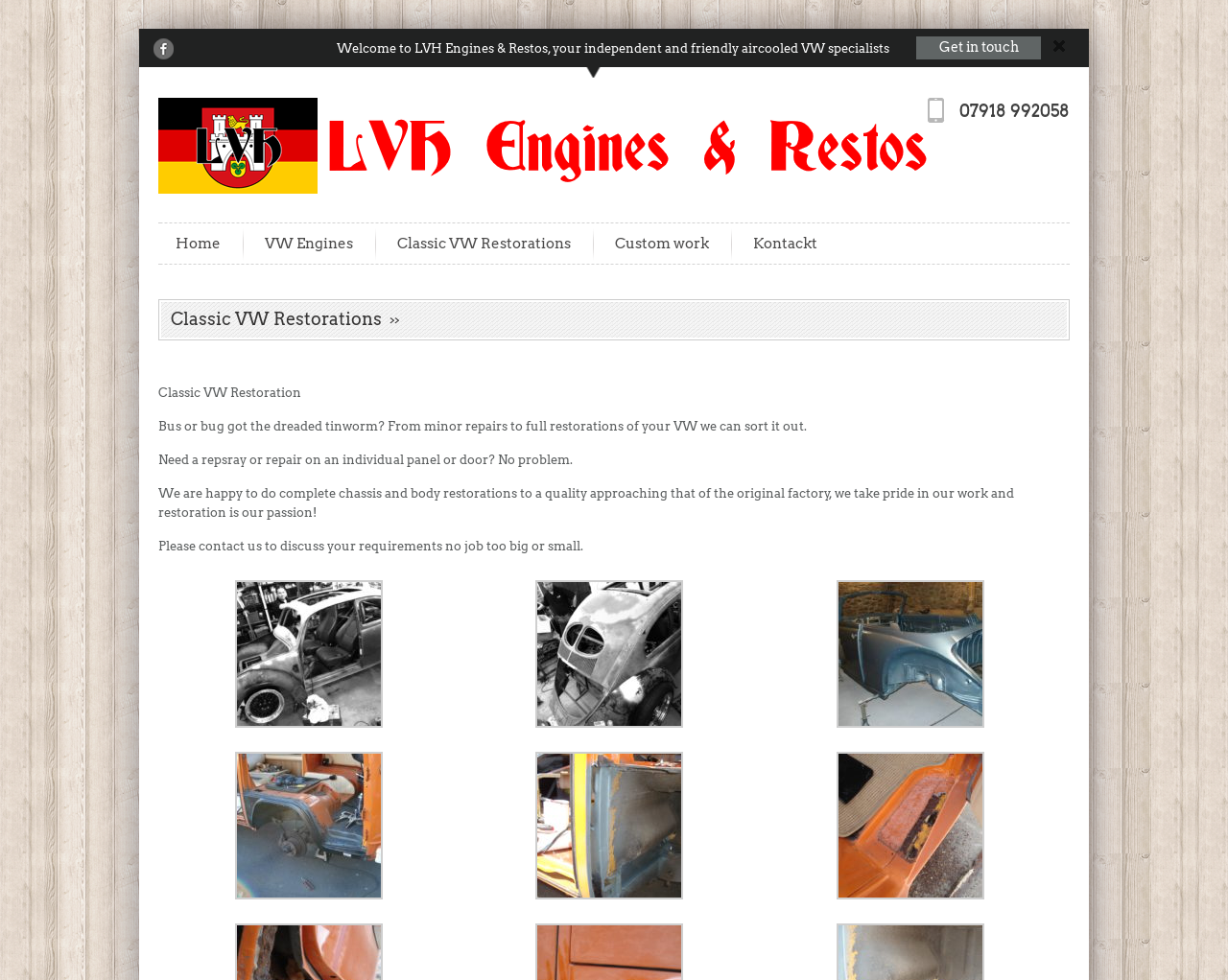Write a detailed summary of the webpage.

This webpage is about Classic VW Restorations, specifically LVH Engines & Restos, an independent and friendly aircooled VW specialist. At the top left, there is a link to share on Facebook, and next to it, a static text welcomes visitors to LVH Engines & Restos. On the top right, there are links to get in touch and a close icon, accompanied by a small image of the close icon.

Below the top section, there is a prominent link to LVH Engines, accompanied by a larger image of the logo. To the right of the logo, there is a contact info image and some static text with phone number 07918 992058.

The main navigation menu is located below, with links to Home, VW Engines, Classic VW Restorations, Custom work, and Kontakt. 

The main content of the page starts with a heading "Classic VW Restorations" followed by an arrow icon. Below the heading, there are three paragraphs of text describing the services offered, including repairs, restorations, and custom work on VW buses and bugs. The text also mentions that the company takes pride in their work and restoration is their passion.

Below the paragraphs, there are three sections of description lists, each with three links. These sections appear to be some kind of services or features offered by the company, but the exact content is not clear.